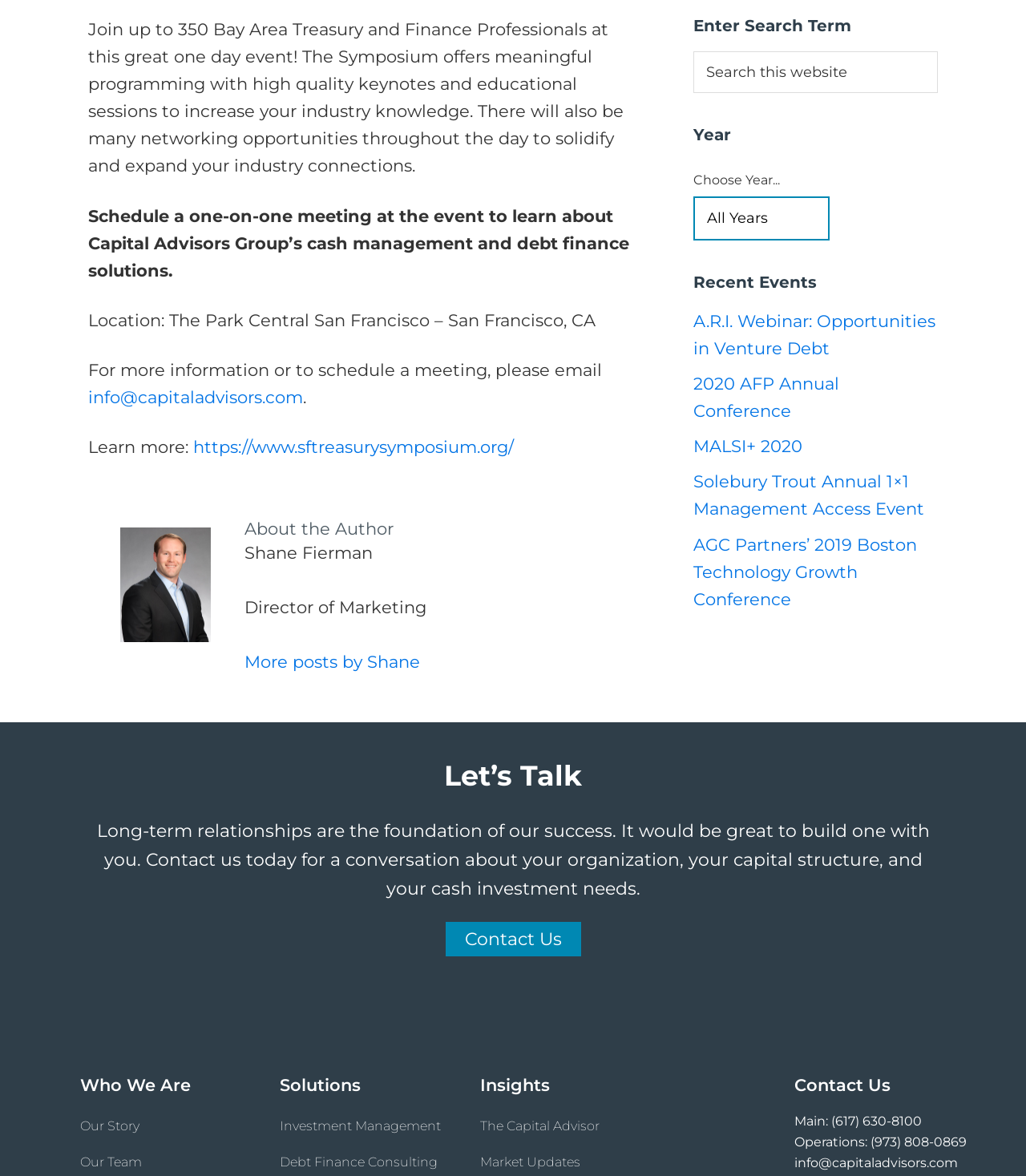Locate the bounding box for the described UI element: "Contact Us". Ensure the coordinates are four float numbers between 0 and 1, formatted as [left, top, right, bottom].

[0.434, 0.784, 0.566, 0.814]